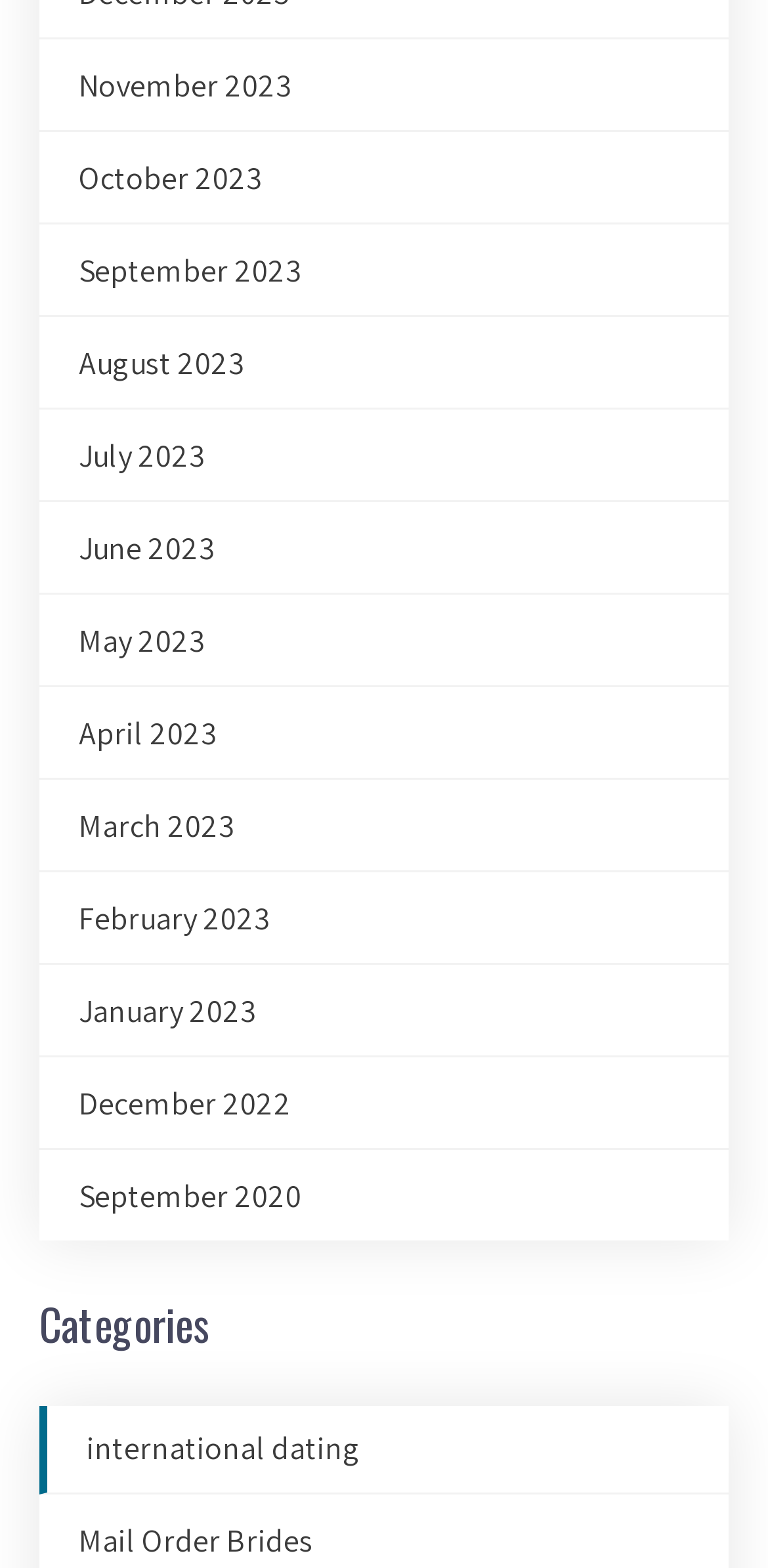Please identify the bounding box coordinates of the element's region that I should click in order to complete the following instruction: "Browse international dating". The bounding box coordinates consist of four float numbers between 0 and 1, i.e., [left, top, right, bottom].

[0.113, 0.91, 0.469, 0.936]